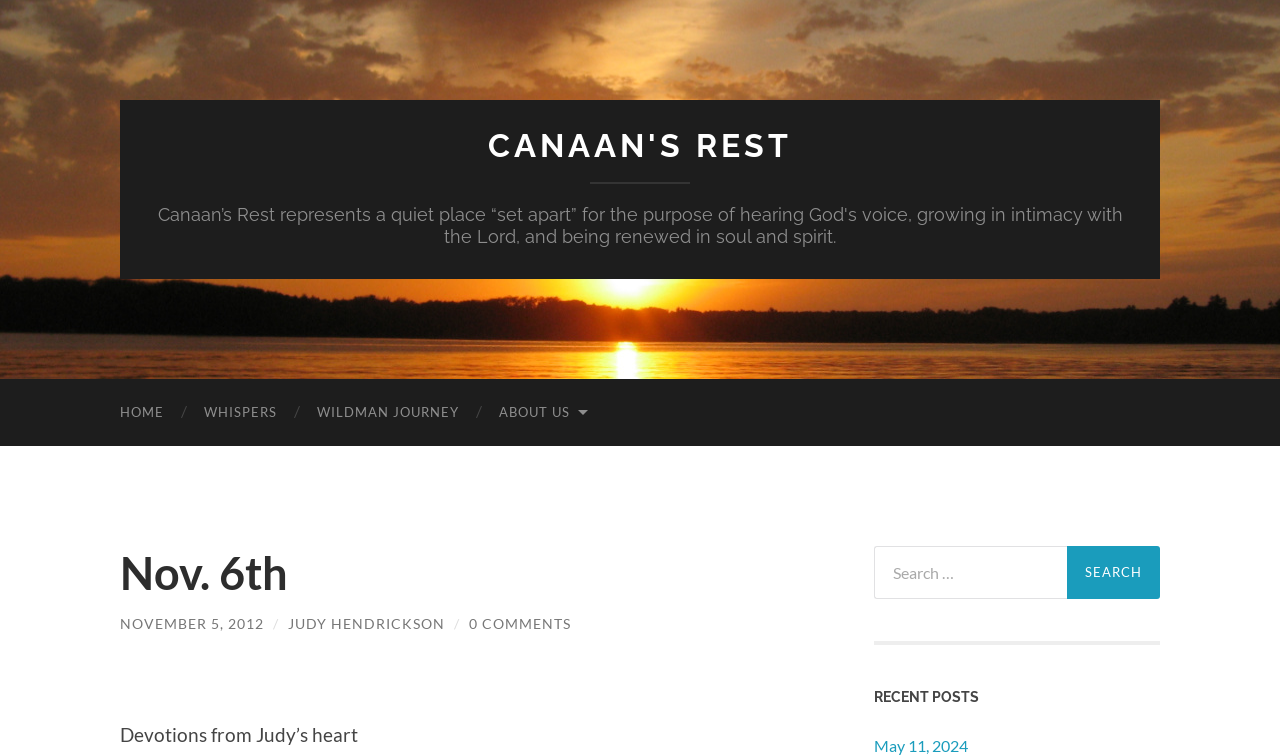Please determine the bounding box coordinates for the UI element described here. Use the format (top-left x, top-left y, bottom-right x, bottom-right y) with values bounded between 0 and 1: November 5, 2012

[0.094, 0.814, 0.206, 0.836]